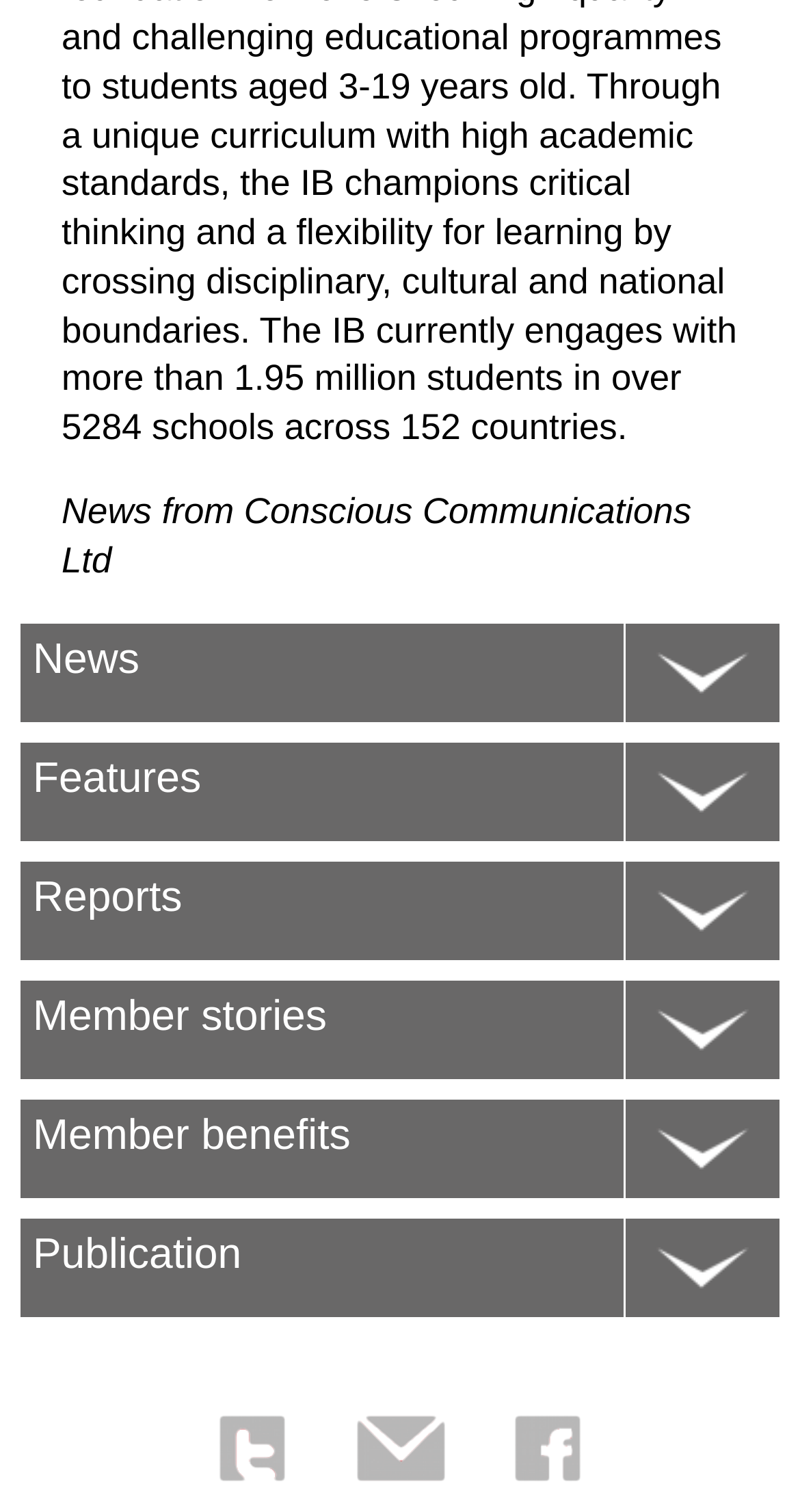Answer the question briefly using a single word or phrase: 
What is the name of the company?

Conscious Communications Ltd